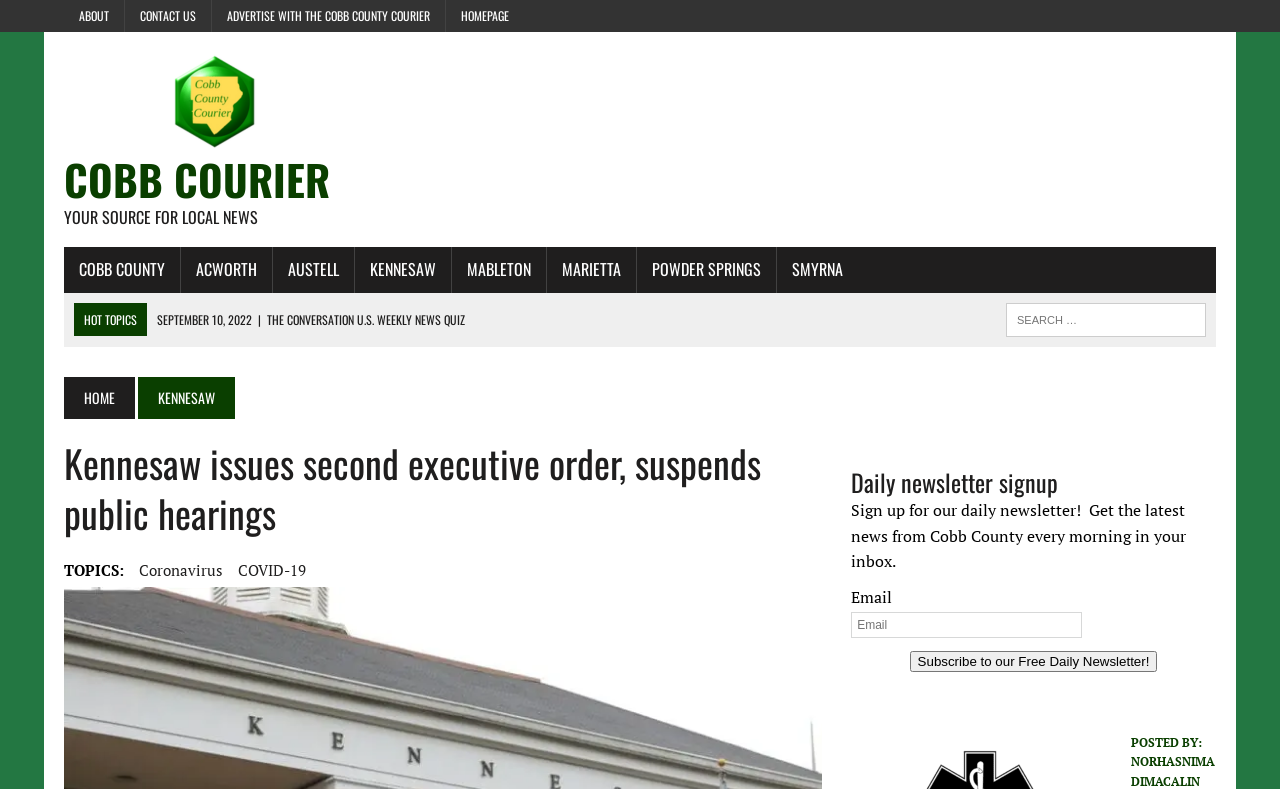Identify the bounding box coordinates for the region of the element that should be clicked to carry out the instruction: "Read HOT TOPICS". The bounding box coordinates should be four float numbers between 0 and 1, i.e., [left, top, right, bottom].

[0.066, 0.394, 0.107, 0.416]